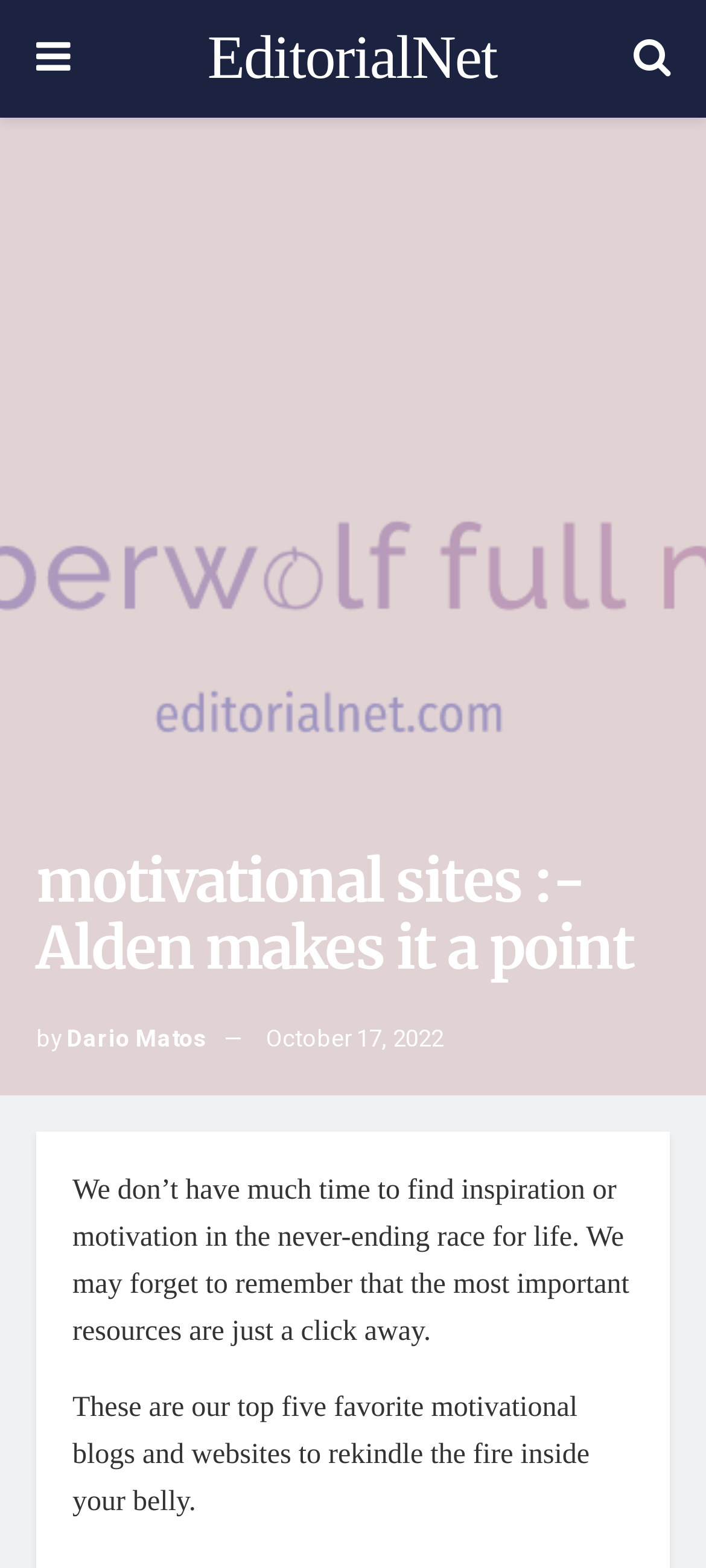Can you extract the headline from the webpage for me?

motivational sites :- Alden makes it a point